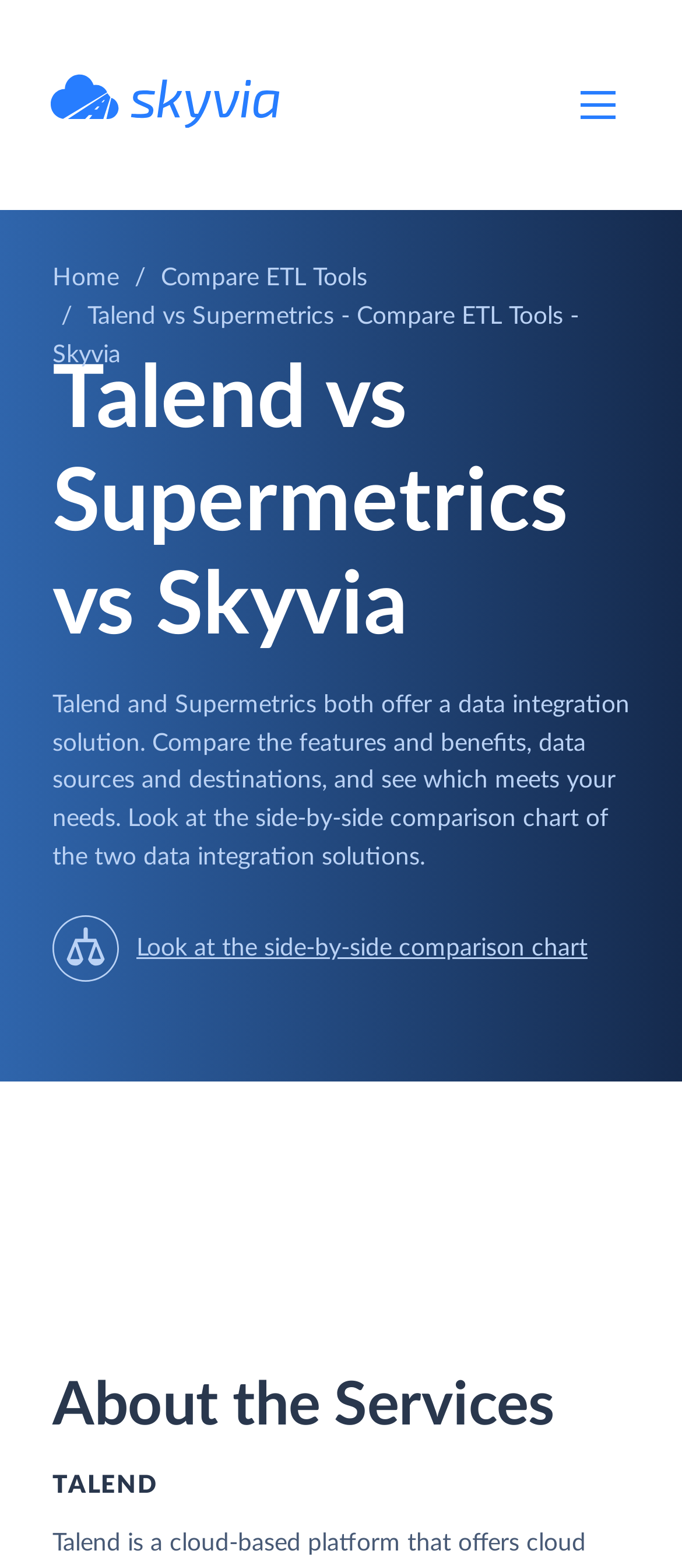Use a single word or phrase to answer the question:
What is the text of the first link on the webpage?

Talend vs Supermetrics